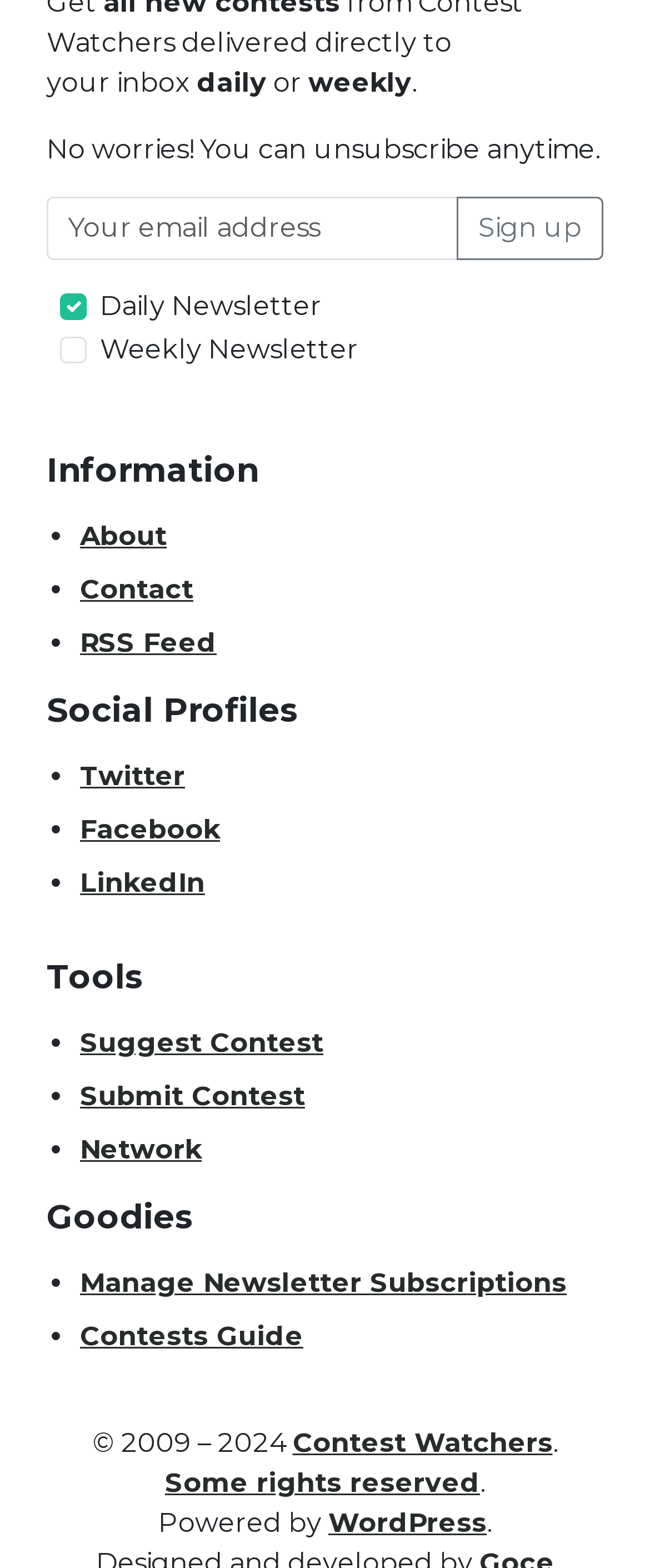Determine the bounding box coordinates of the area to click in order to meet this instruction: "Sign up for the newsletter".

[0.703, 0.126, 0.928, 0.166]